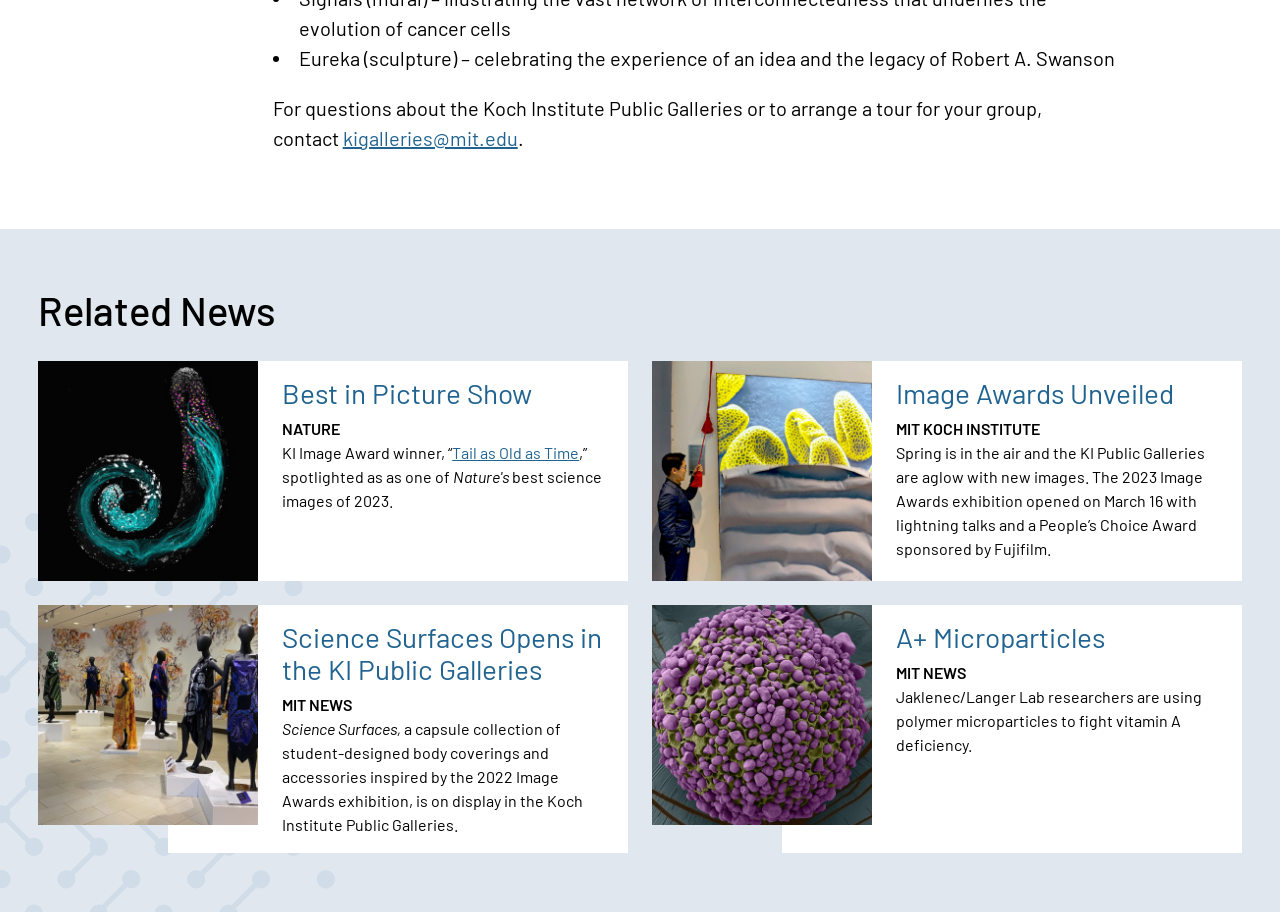Please specify the bounding box coordinates for the clickable region that will help you carry out the instruction: "View Personal Development courses".

None